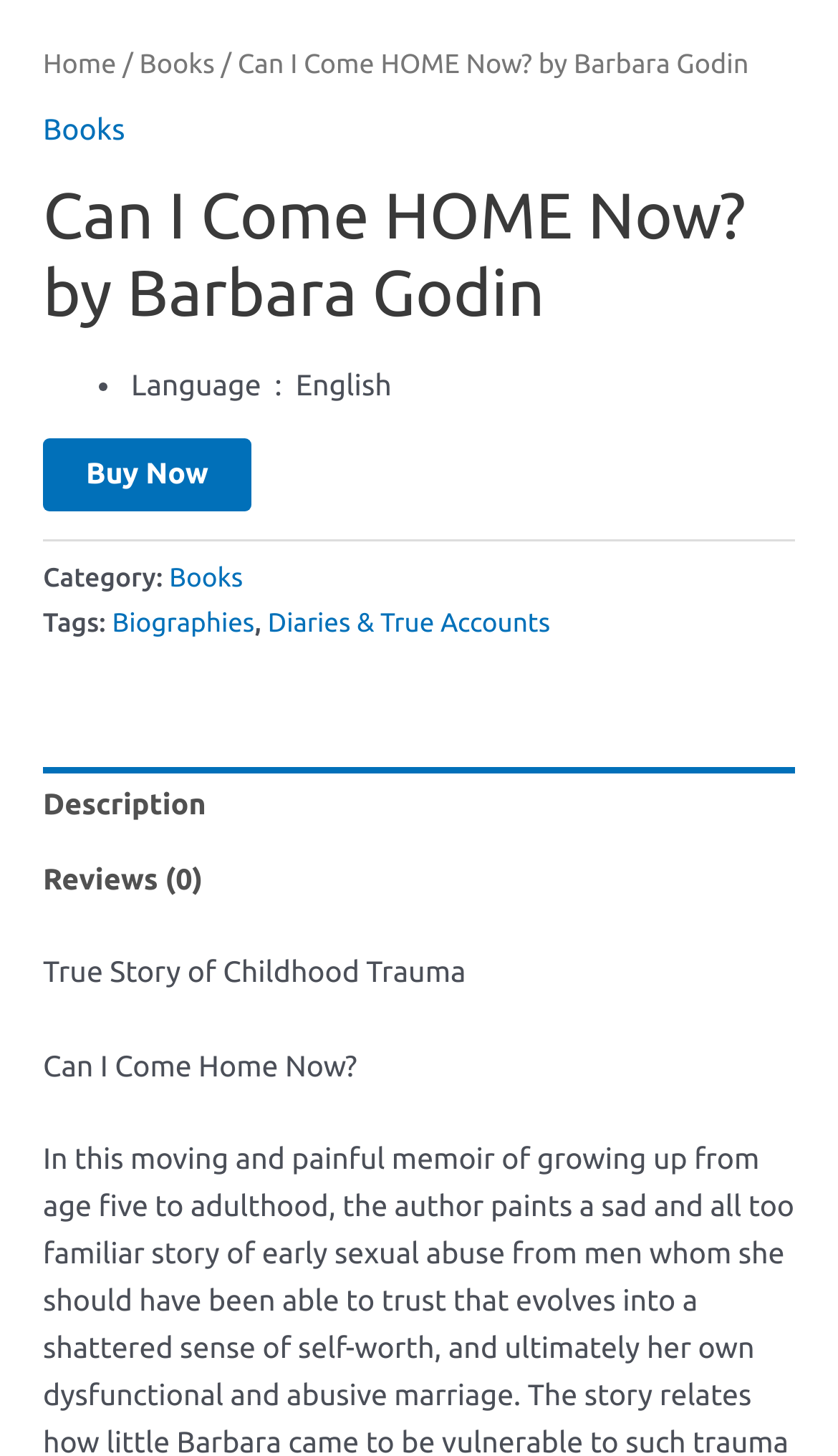Indicate the bounding box coordinates of the clickable region to achieve the following instruction: "Click on the 'Buy Now' button."

[0.051, 0.301, 0.3, 0.351]